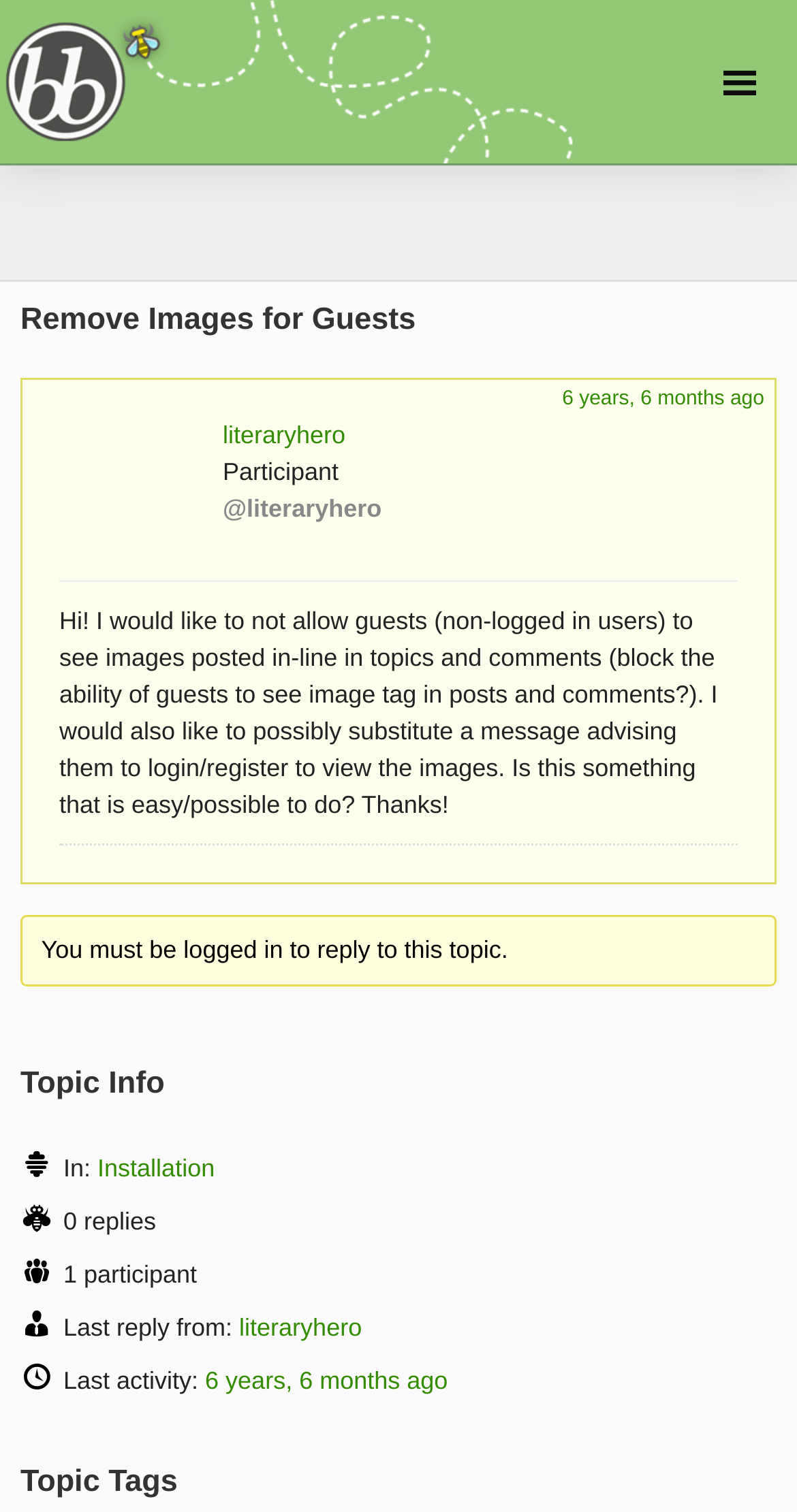What is the purpose of the topic?
Look at the screenshot and provide an in-depth answer.

I found the answer by reading the topic description, which says 'I would like to not allow guests (non-logged in users) to see images posted in-line in topics and comments', indicating that the purpose of the topic is to ask about blocking images for guests.